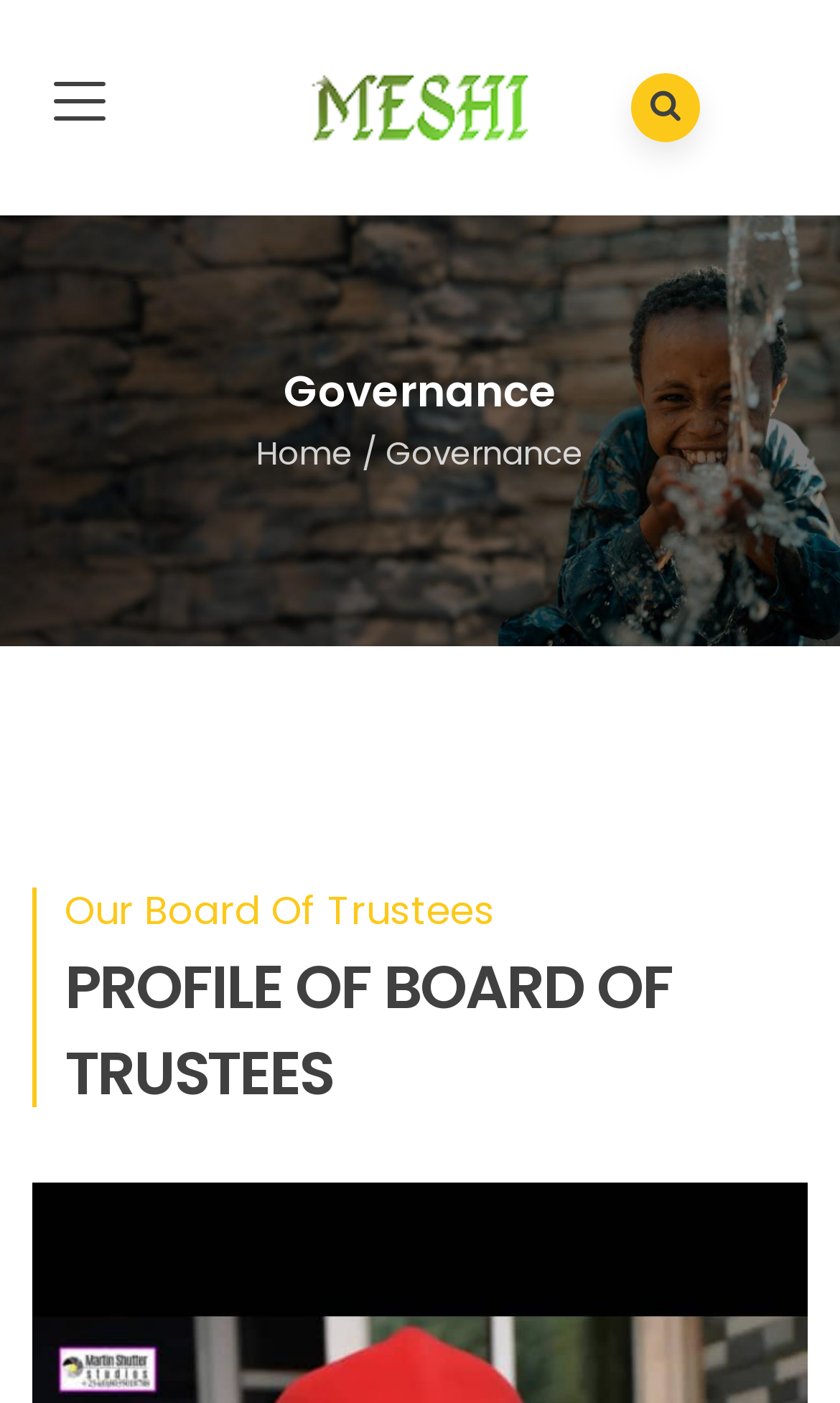What is the name of the organization?
Using the visual information from the image, give a one-word or short-phrase answer.

Malaria Eradication & Safe Health Initiative